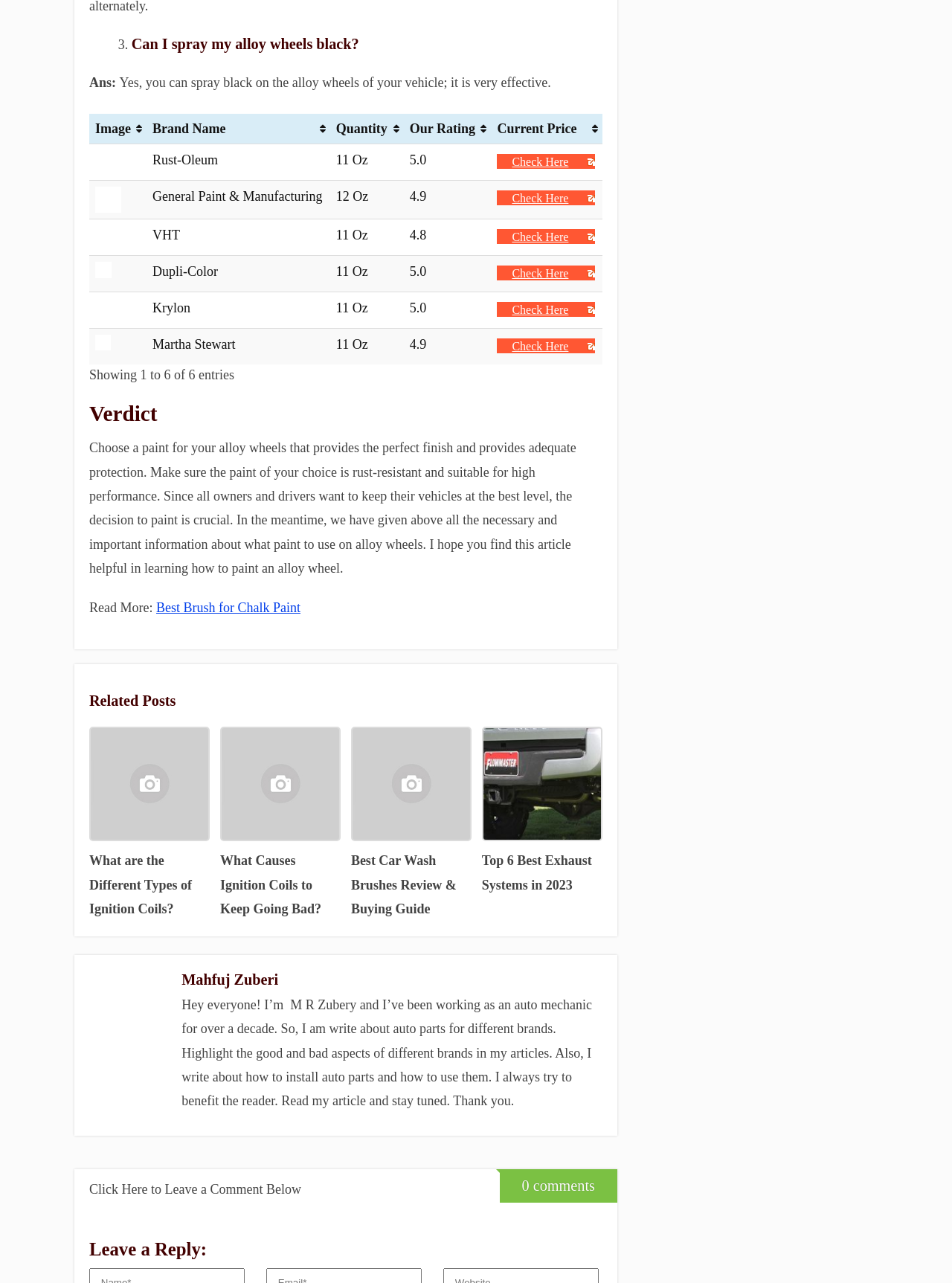Please locate the bounding box coordinates of the element that needs to be clicked to achieve the following instruction: "Sort the table by Image". The coordinates should be four float numbers between 0 and 1, i.e., [left, top, right, bottom].

[0.094, 0.088, 0.154, 0.112]